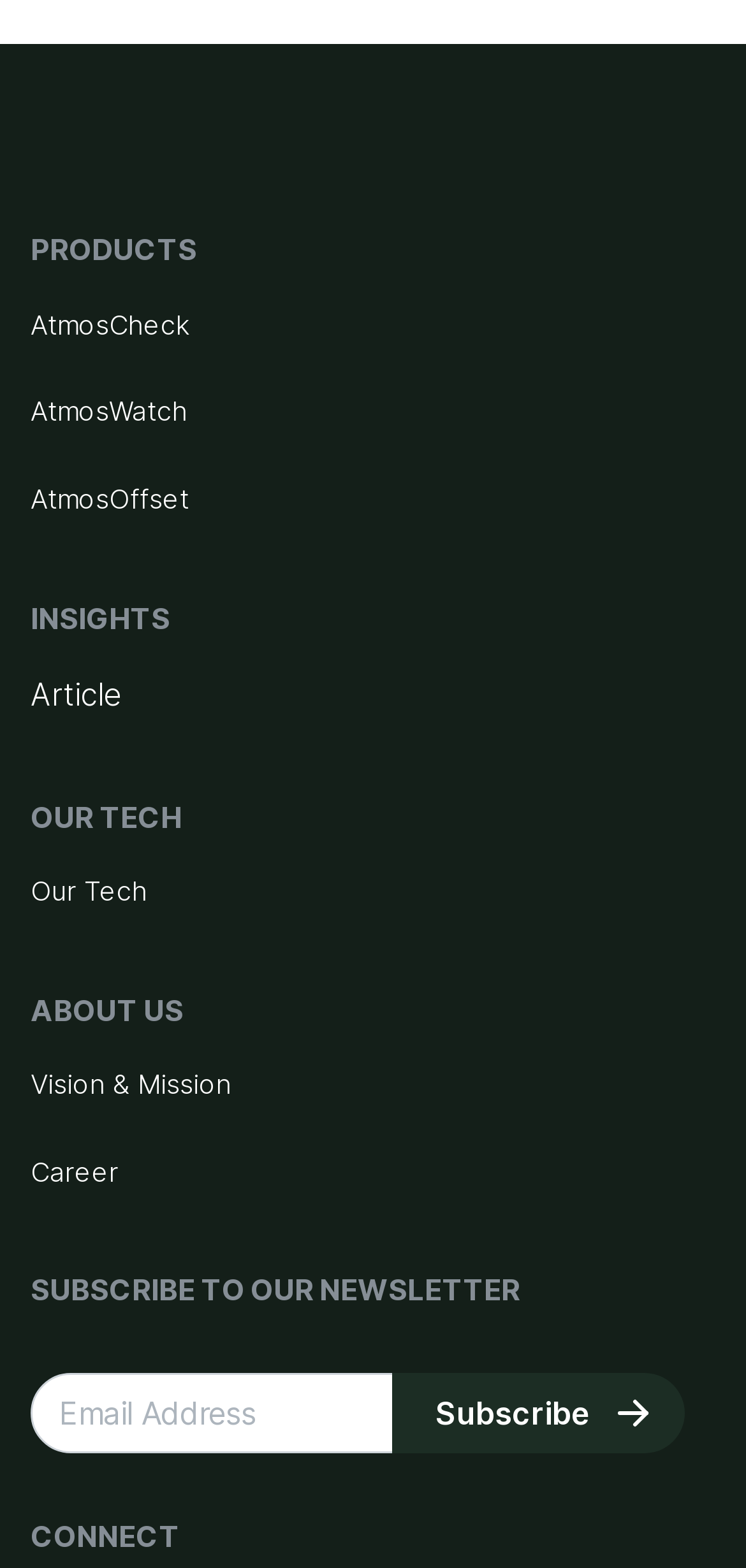Highlight the bounding box coordinates of the region I should click on to meet the following instruction: "Learn about Our Tech".

[0.041, 0.555, 0.959, 0.581]